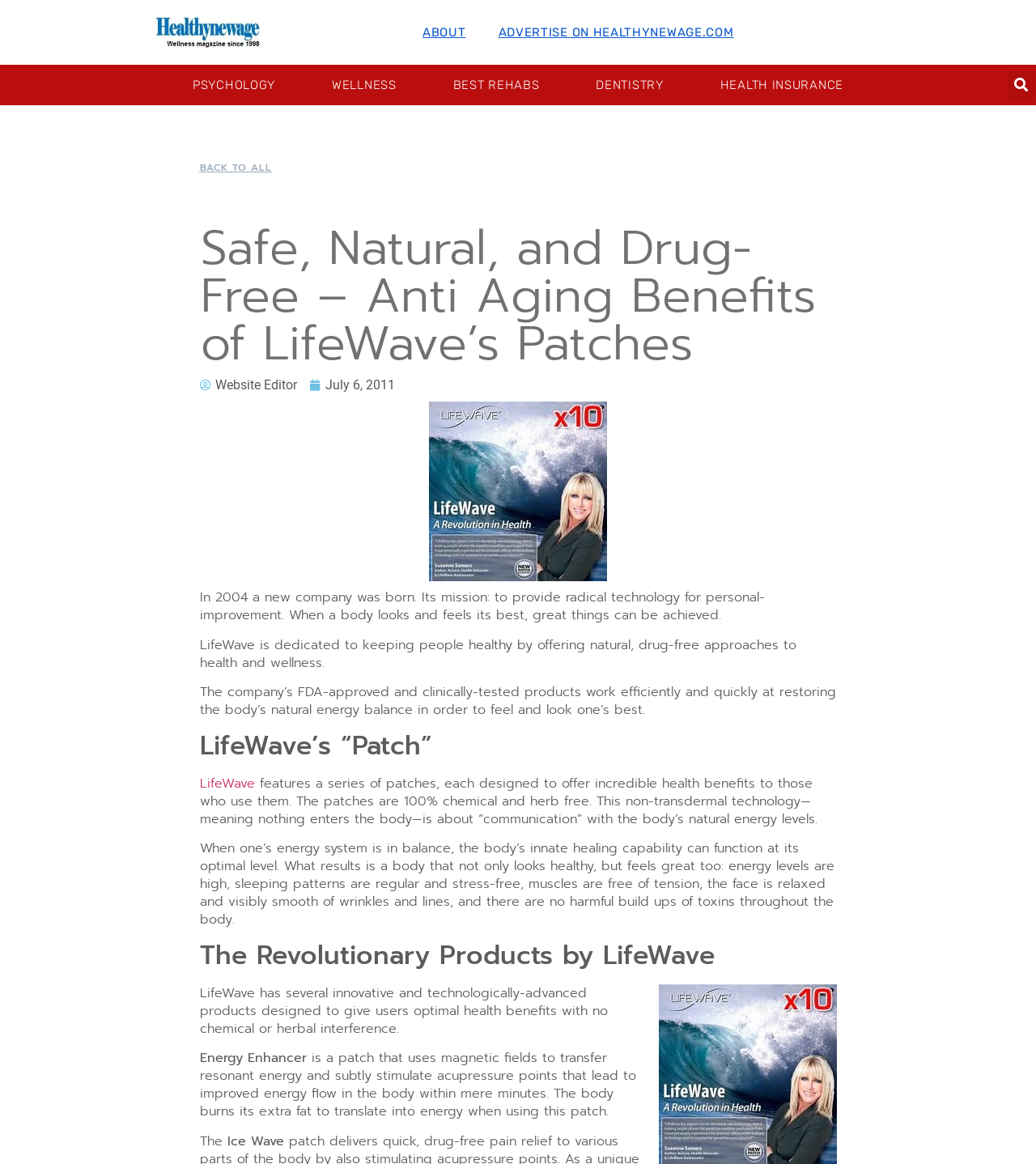Give a one-word or short phrase answer to the question: 
What is the benefit of using LifeWave's patches?

Feel and look one's best